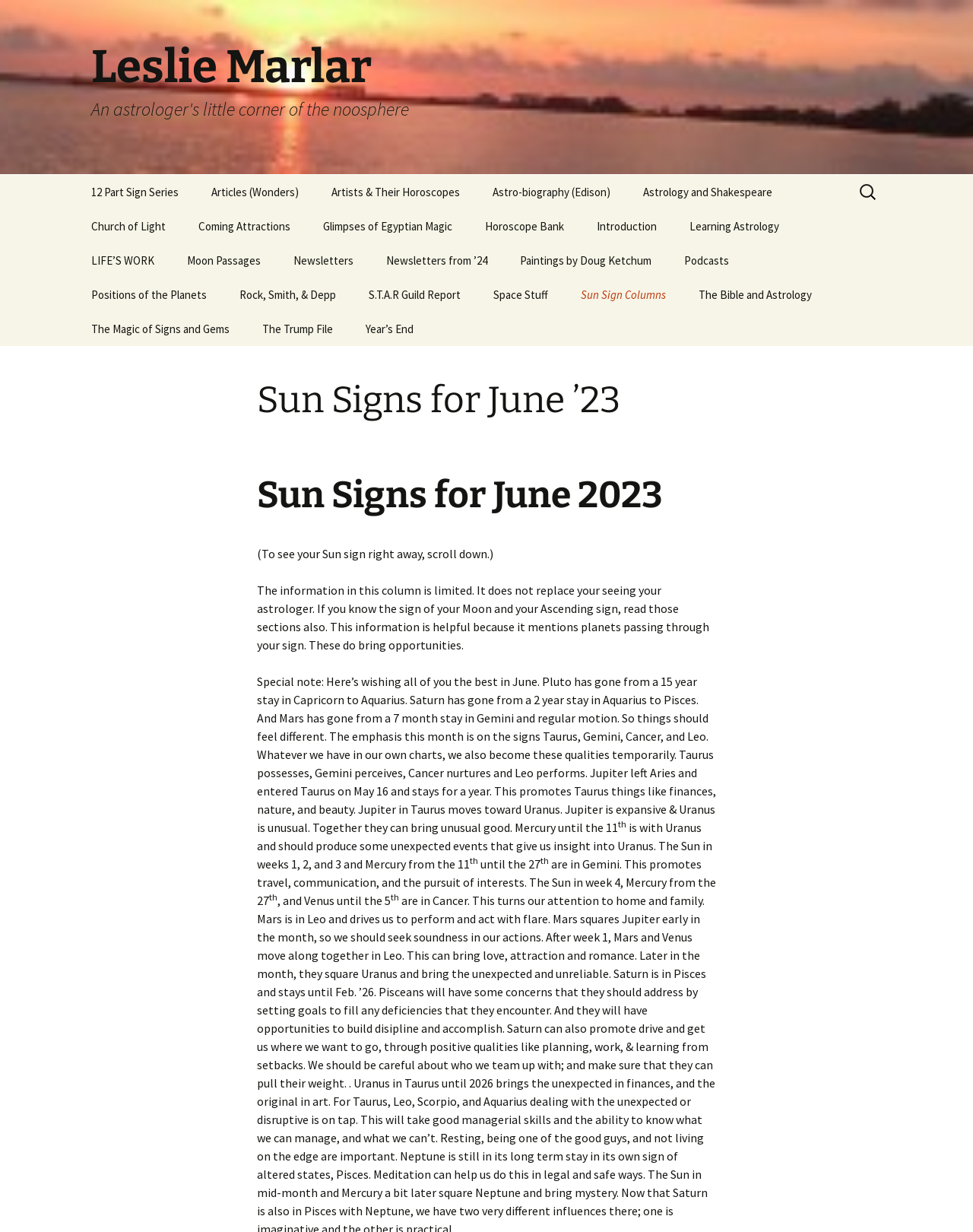What is the title of the first newsletter under 'Newsletters'?
Give a detailed explanation using the information visible in the image.

The first newsletter under 'Newsletters' is titled 'April ’15 Newsletter', which can be found by looking at the links listed under the 'Newsletters' section.